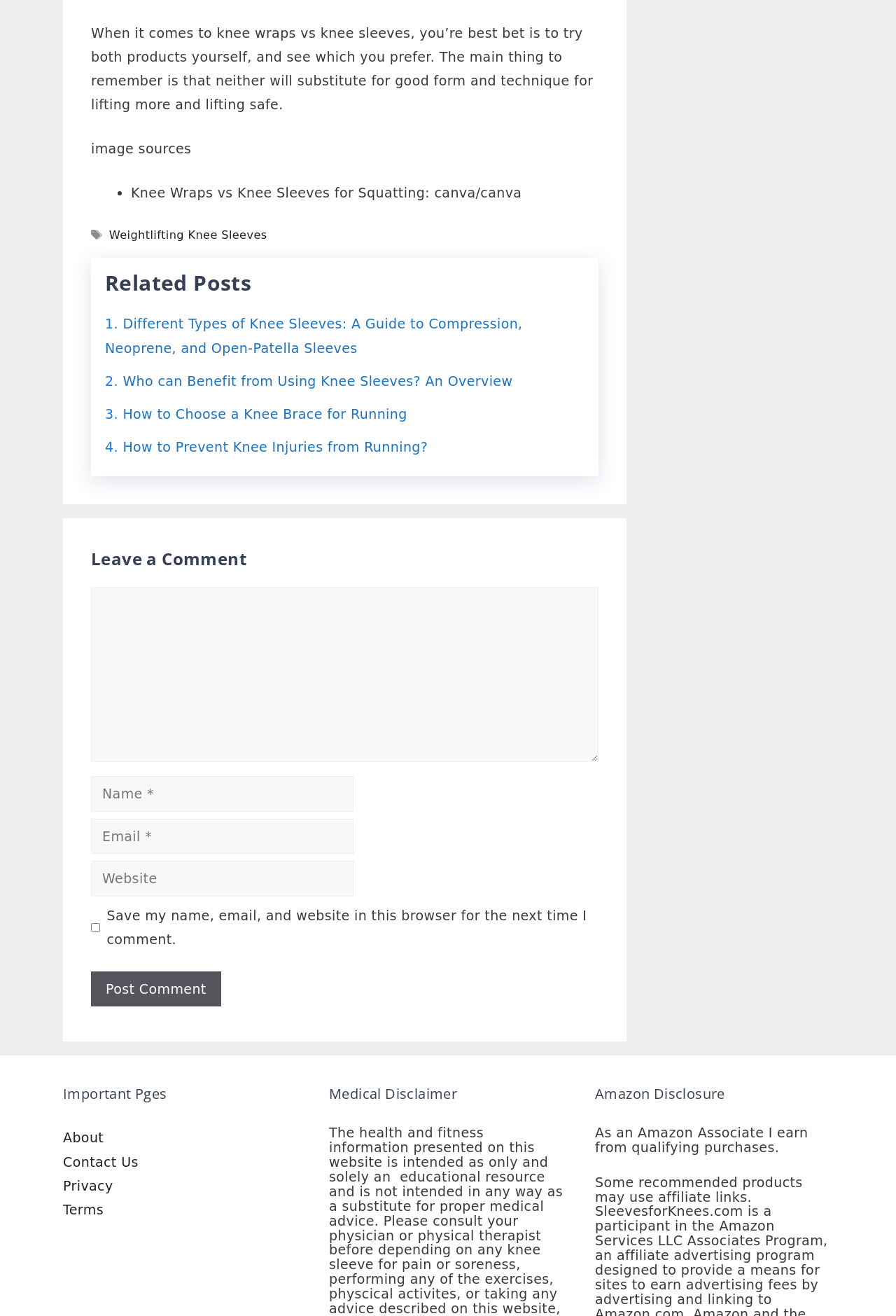What is the purpose of the checkbox with label 'Save my name, email, and website in this browser for the next time I comment.'?
Offer a detailed and full explanation in response to the question.

The purpose of the checkbox with label 'Save my name, email, and website in this browser for the next time I comment.' is to allow users to save their comment information for future comments, as indicated by the checkbox element with ID 488.